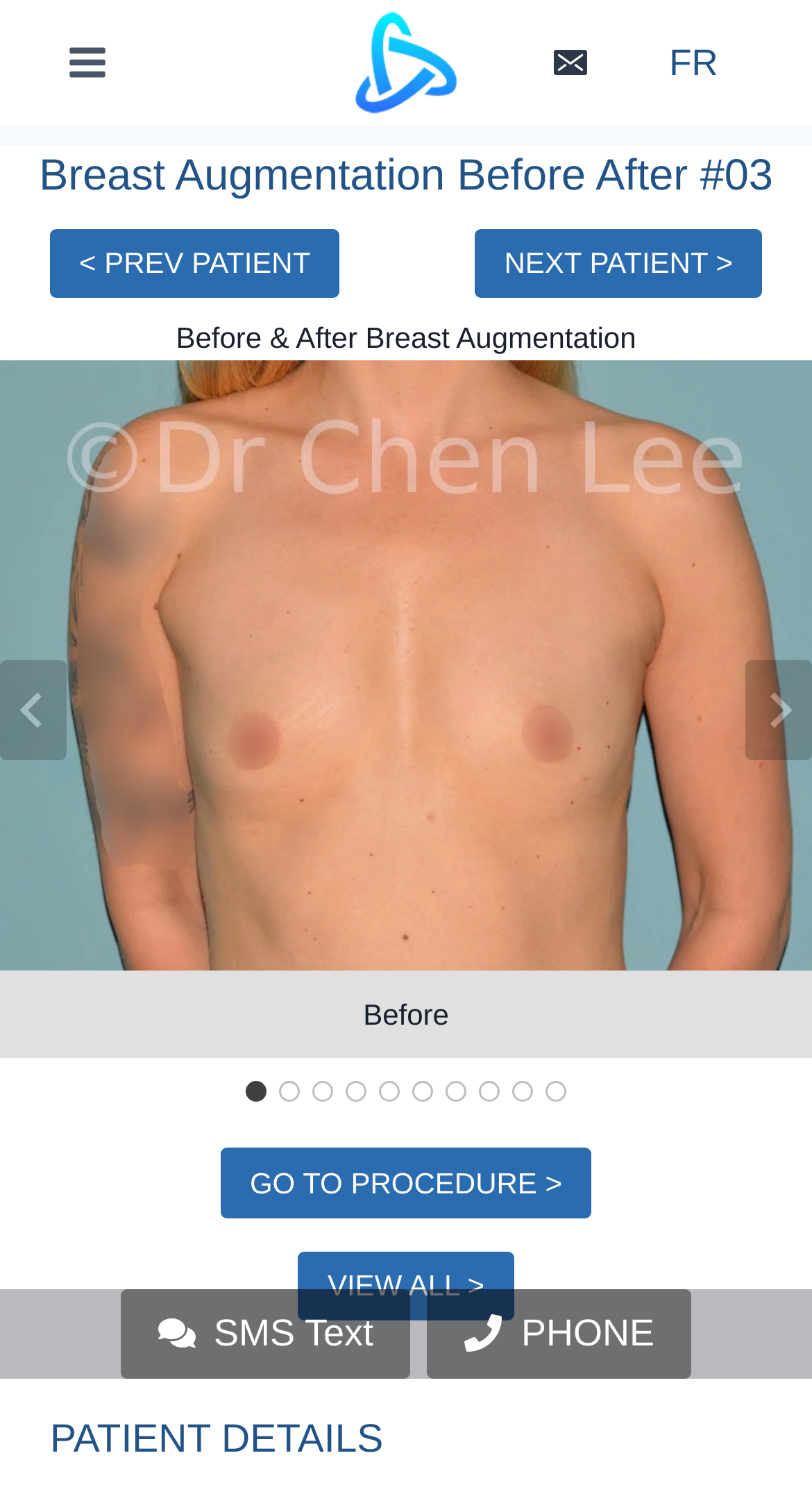How many slides are there in the carousel?
Craft a detailed and extensive response to the question.

I counted the number of tabs in the tablist, which are labeled as 'Go to slide 1', 'Go to slide 2', ..., 'Go to slide 10'. This indicates that there are 10 slides in the carousel.